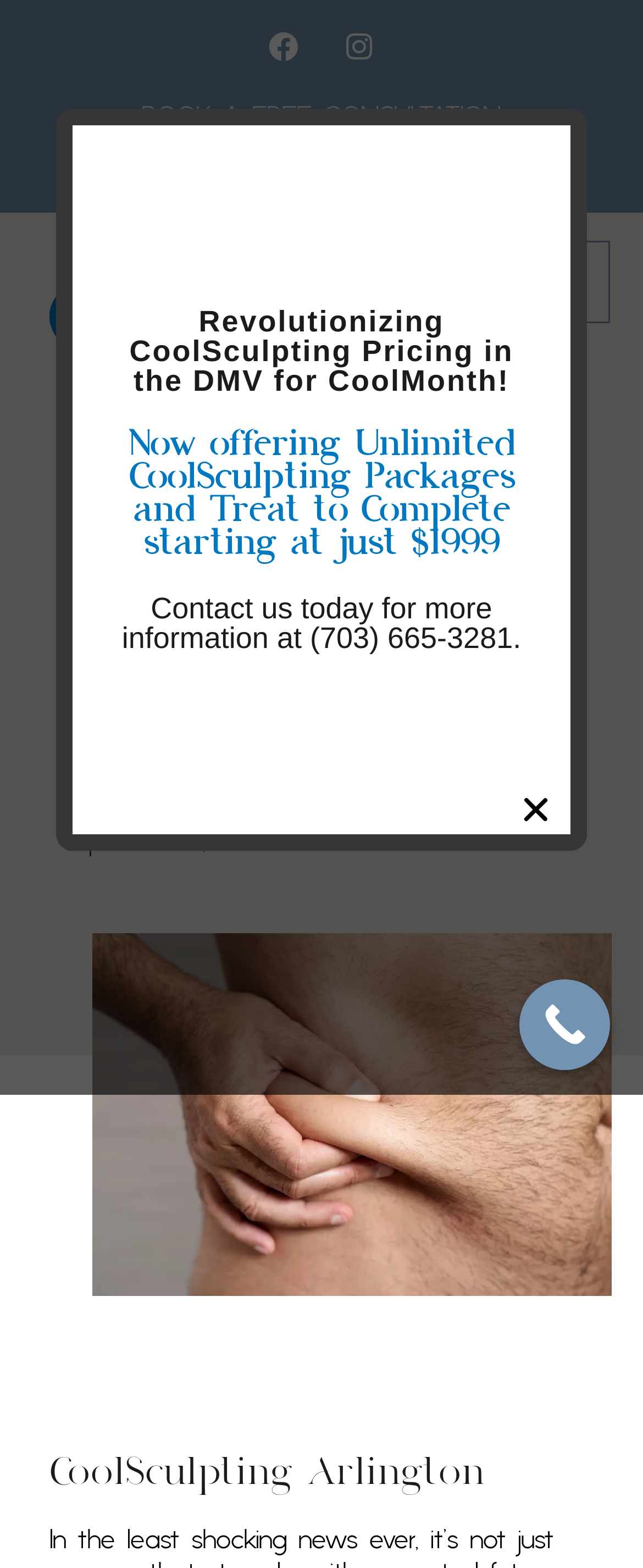Please pinpoint the bounding box coordinates for the region I should click to adhere to this instruction: "Visit Facebook page".

[0.395, 0.011, 0.487, 0.048]